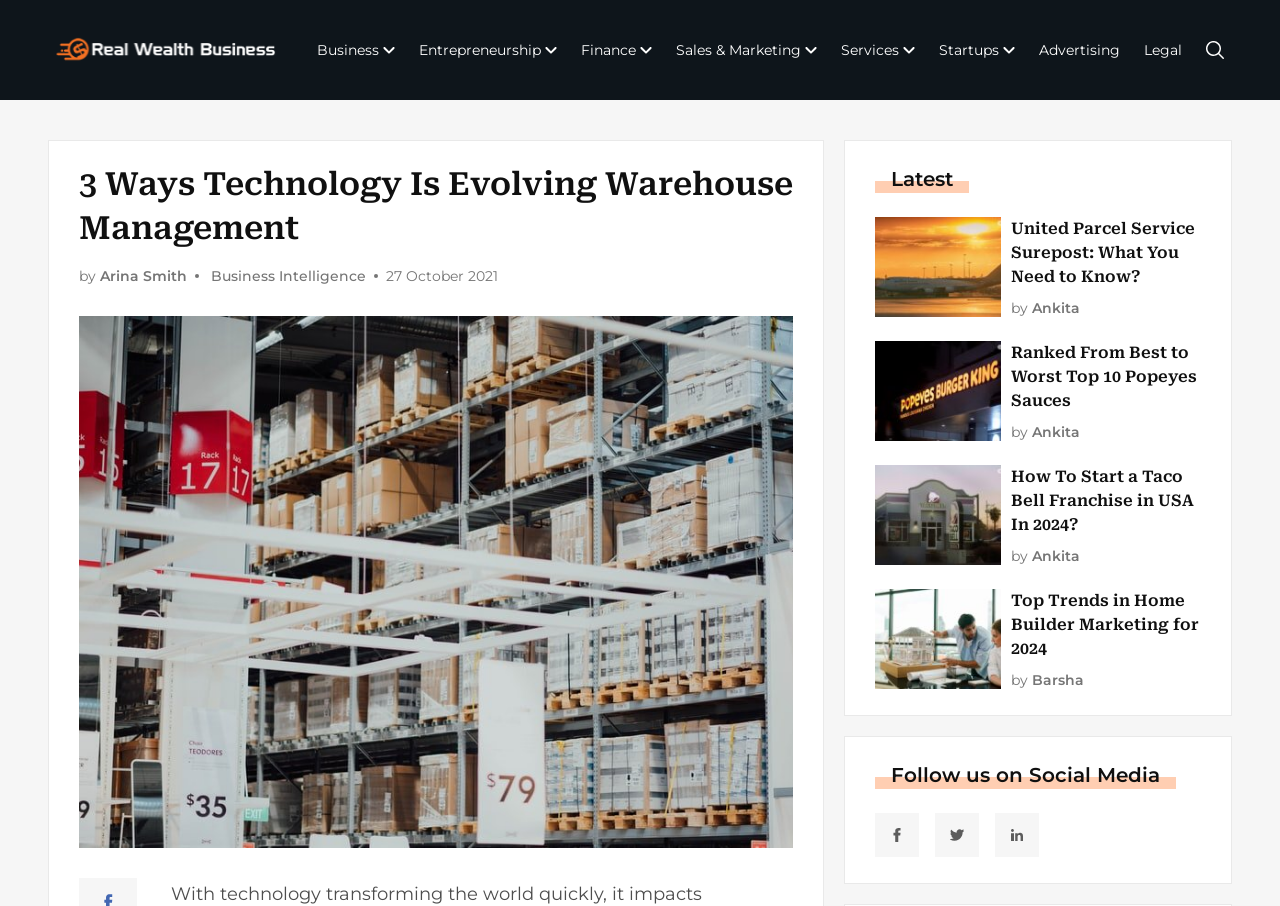By analyzing the image, answer the following question with a detailed response: What is the image above the main heading?

The image above the main heading can be found by looking at the image 'logo' which is located above the main heading '3 Ways Technology Is Evolving Warehouse Management'.